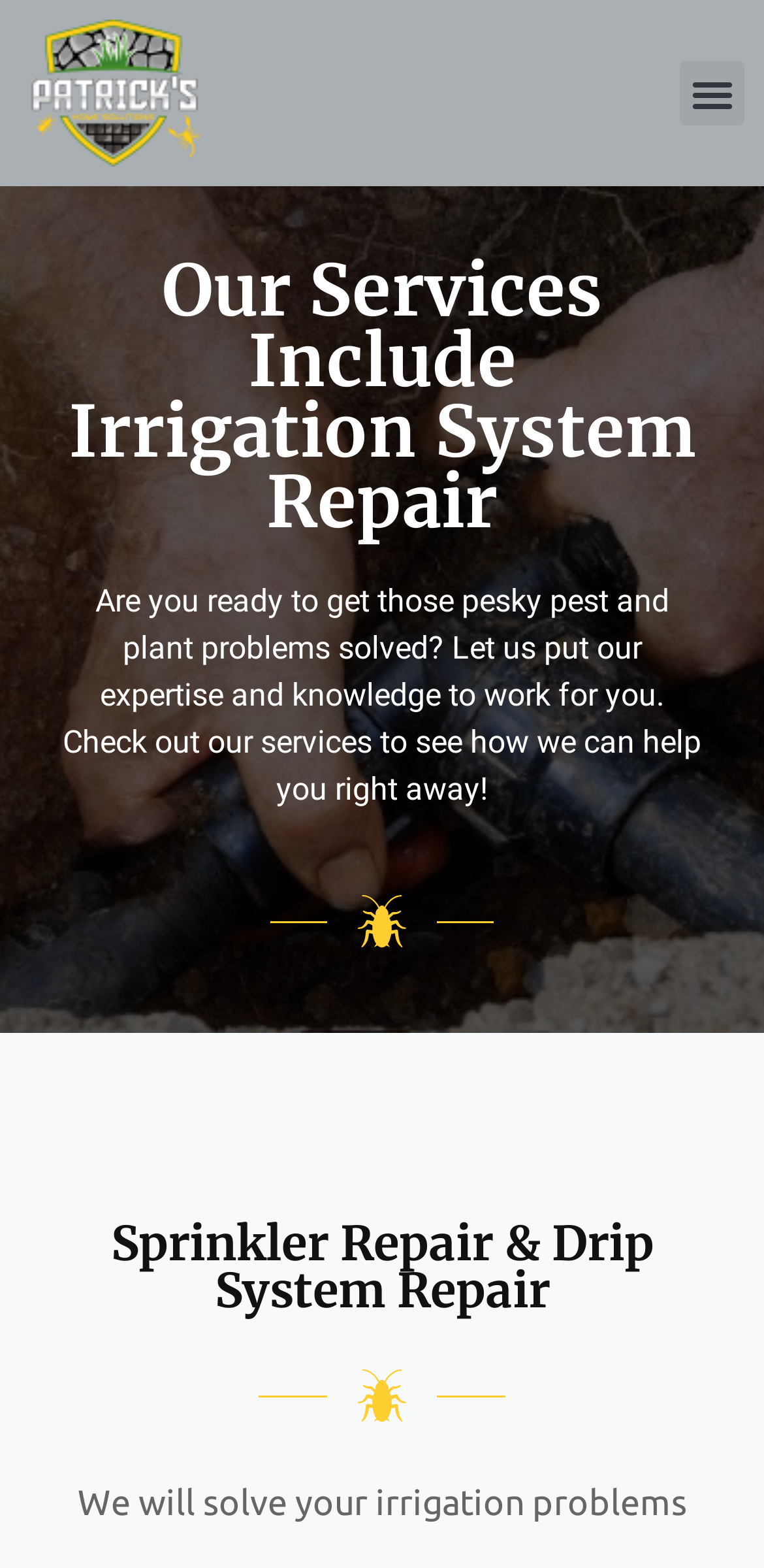Please determine the headline of the webpage and provide its content.

Our Services Include
Irrigation System Repair